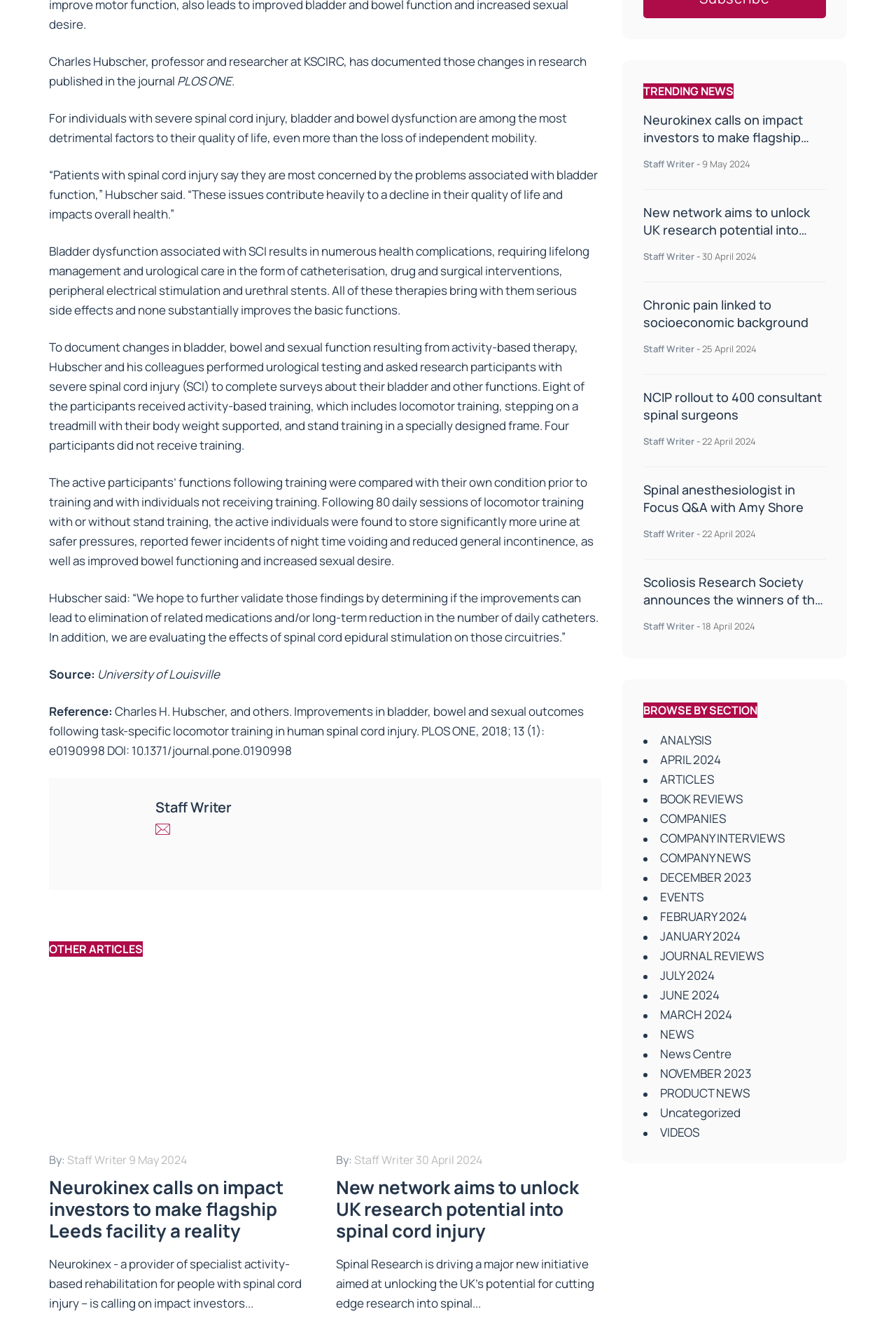Determine the bounding box for the HTML element described here: "JOURNAL REVIEWS". The coordinates should be given as [left, top, right, bottom] with each number being a float between 0 and 1.

[0.718, 0.715, 0.922, 0.73]